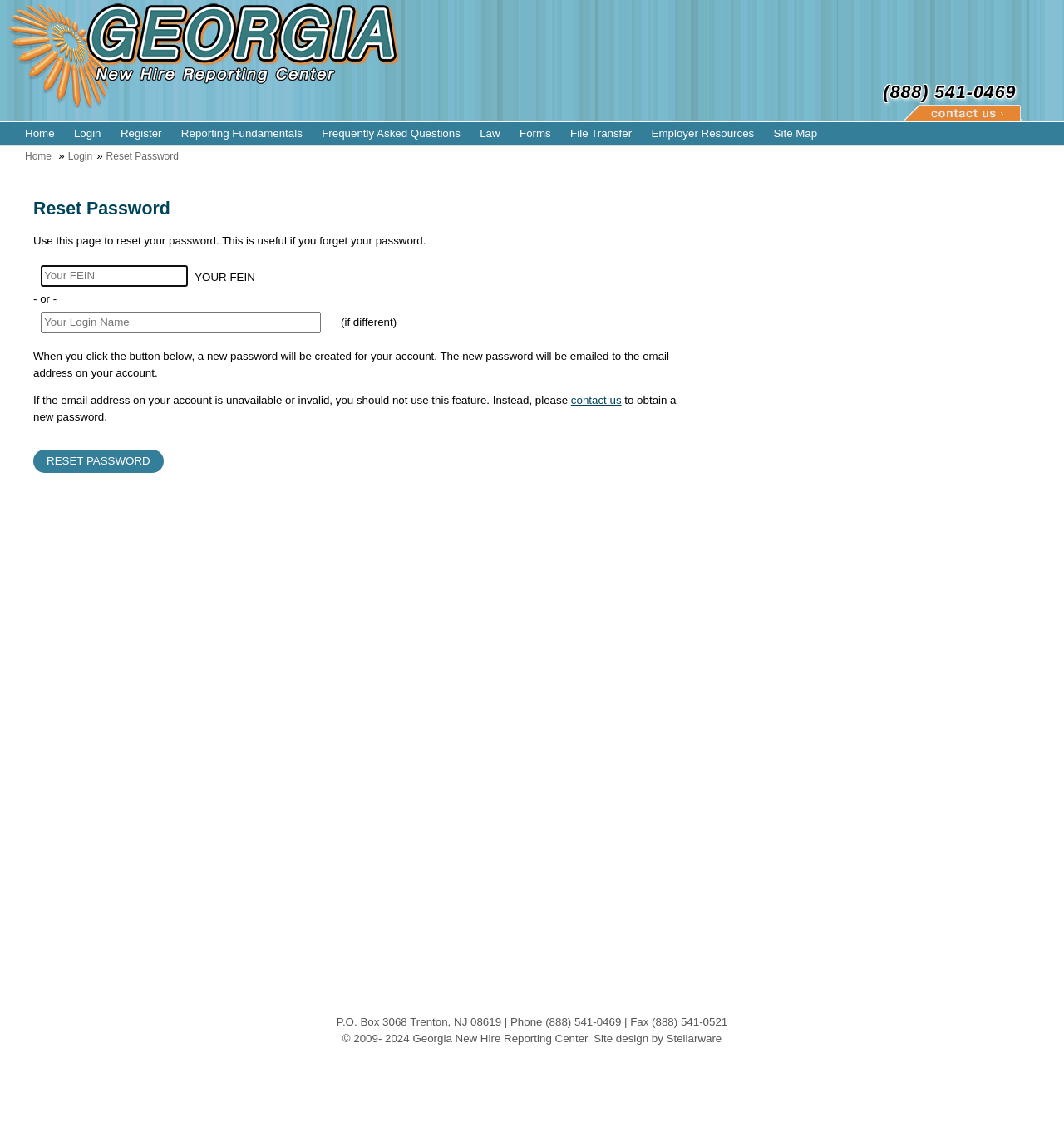Please identify the bounding box coordinates of the clickable region that I should interact with to perform the following instruction: "click the contact us link". The coordinates should be expressed as four float numbers between 0 and 1, i.e., [left, top, right, bottom].

[0.537, 0.344, 0.584, 0.355]